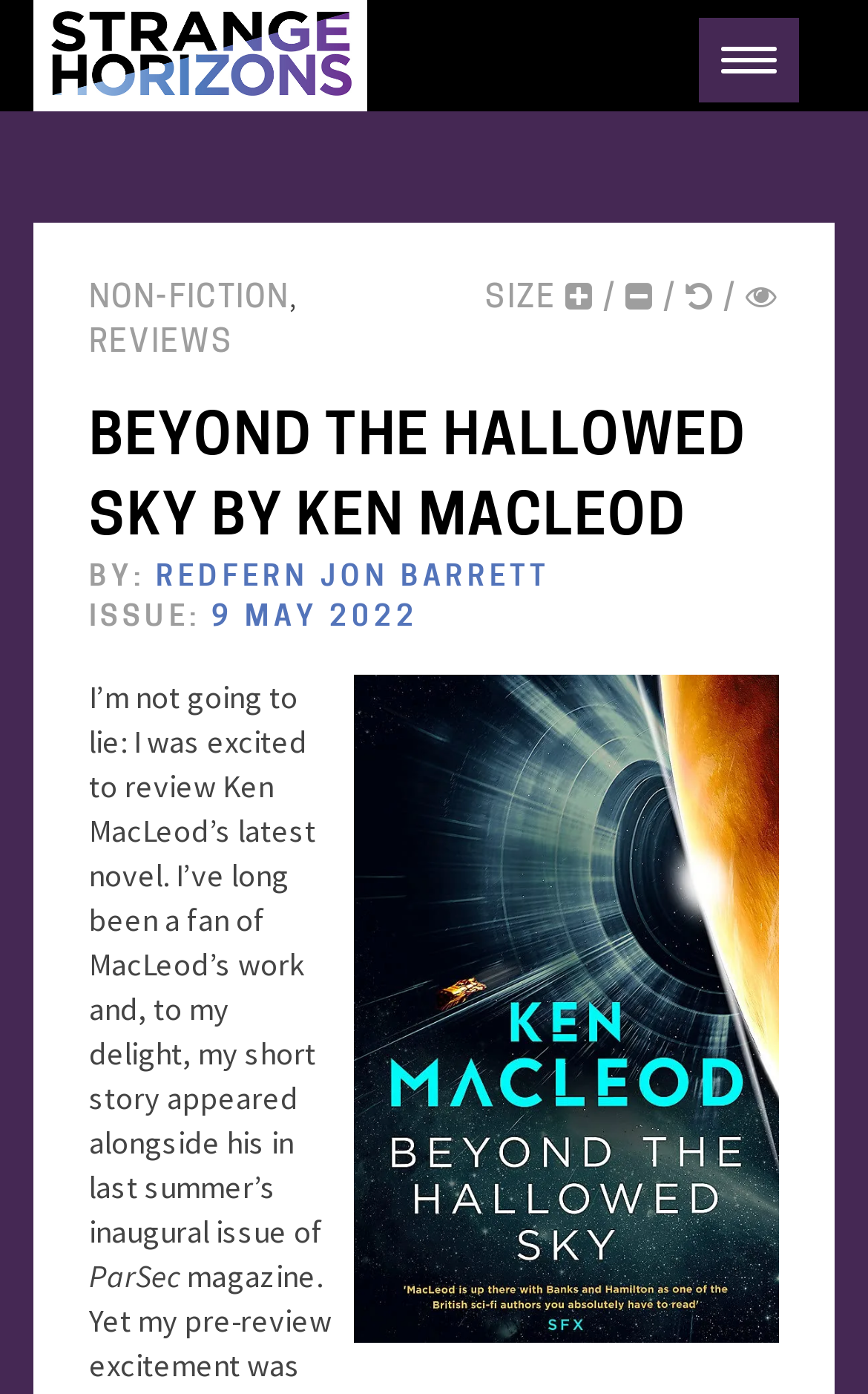Provide the bounding box coordinates for the UI element that is described by this text: "Non-Fiction". The coordinates should be in the form of four float numbers between 0 and 1: [left, top, right, bottom].

[0.103, 0.204, 0.333, 0.225]